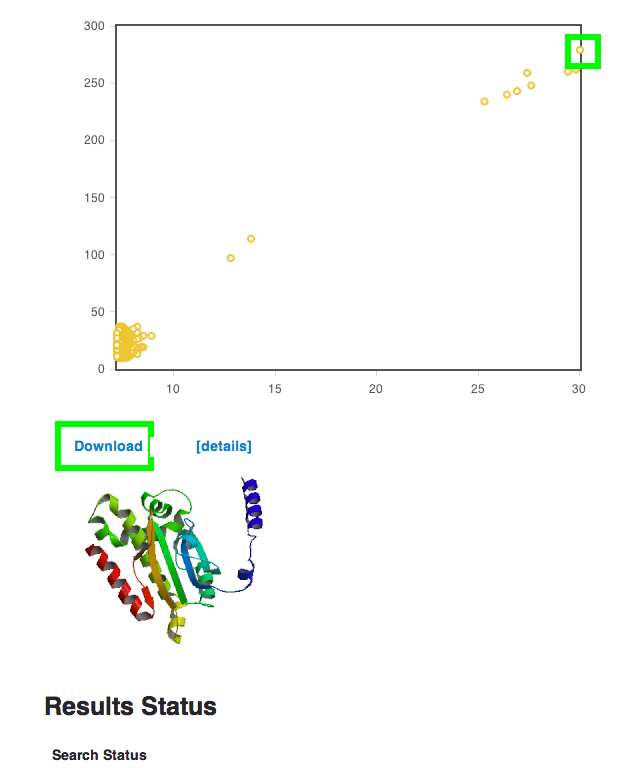Refer to the image and answer the question with as much detail as possible: What is the purpose of the 'Download' button?

The question asks about the purpose of the 'Download' button. According to the caption, the button is prominently located below the scatter plot, providing users with an option to obtain the relevant data or visual representation.